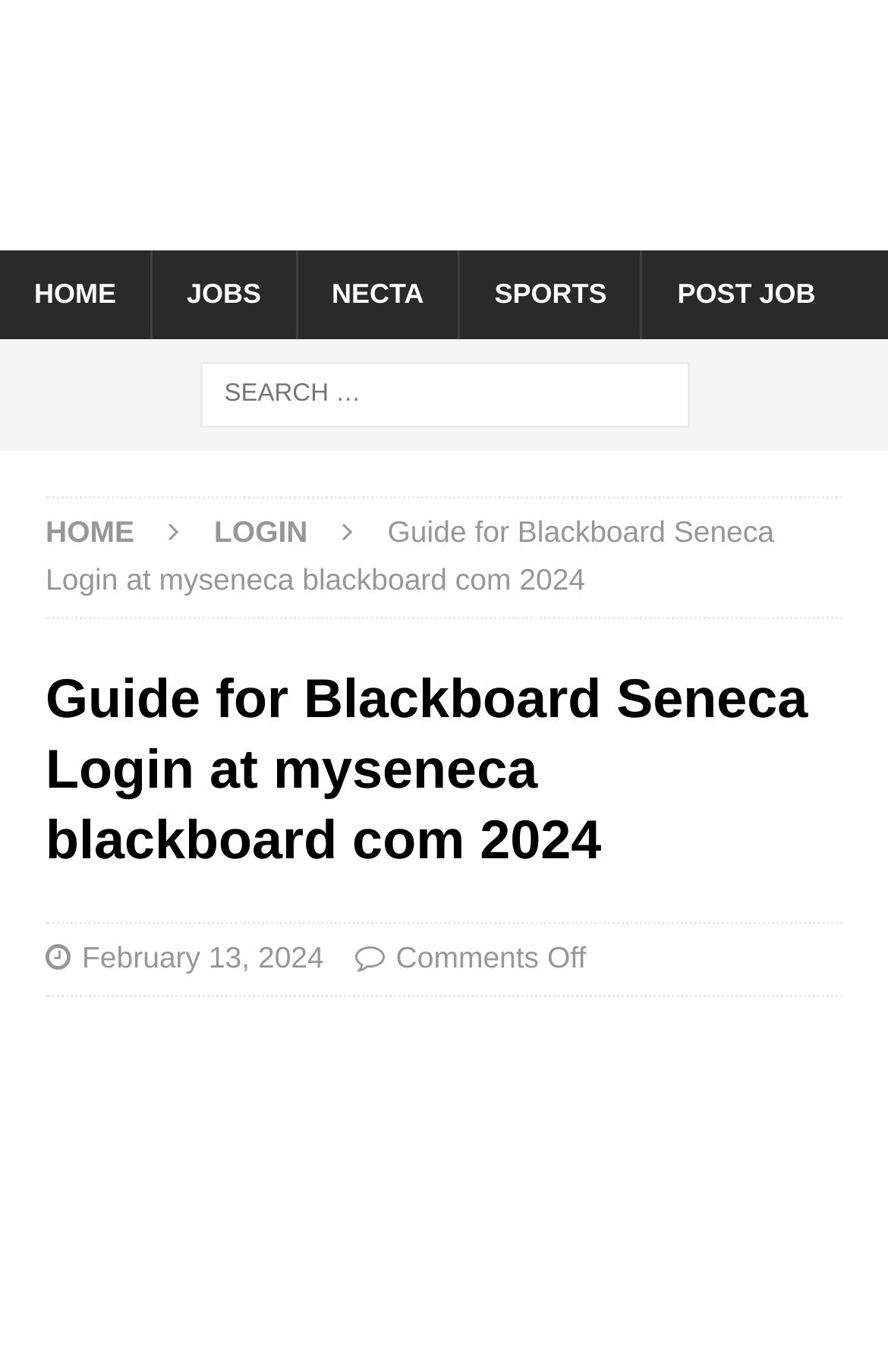Locate the bounding box coordinates of the clickable region necessary to complete the following instruction: "login to the system". Provide the coordinates in the format of four float numbers between 0 and 1, i.e., [left, top, right, bottom].

[0.241, 0.375, 0.347, 0.4]